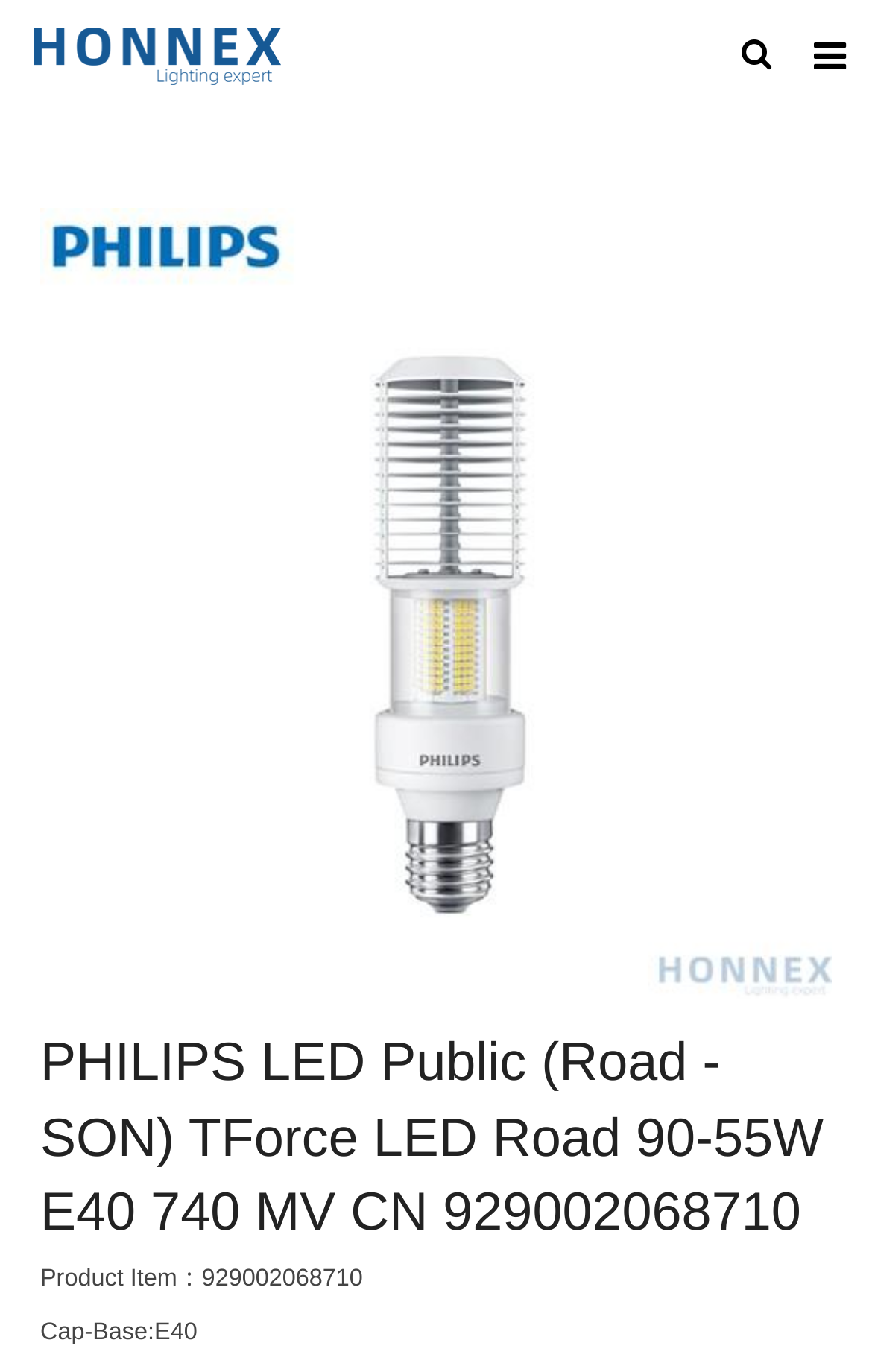Generate a thorough caption detailing the webpage content.

The webpage appears to be a product page for Philips TrueForce LED road lamps. At the top left corner, there is an image of a company logo, "WENZHOU HONNEX TRADING CO.,LTD". On the top right corner, there are two icons, a search icon and a settings icon. Below these icons, there is a navigation menu with links to "Home", "Products", "News", "Download", "Contact us", and "About us".

The main content of the page is focused on the product, with a large image of the product and a heading that reads "PHILIPS LED Public (Road - SON) TForce LED Road 90-55W E40 740 MV CN 929002068710". Below the heading, there are two lines of text, "Product Item：929002068710" and "Cap-Base:E40", which provide additional product information.

The product description, as mentioned in the meta description, highlights the benefits of Philips TrueForce LED road lamps, including easy and short payback, energy efficiency, and long lifetime.